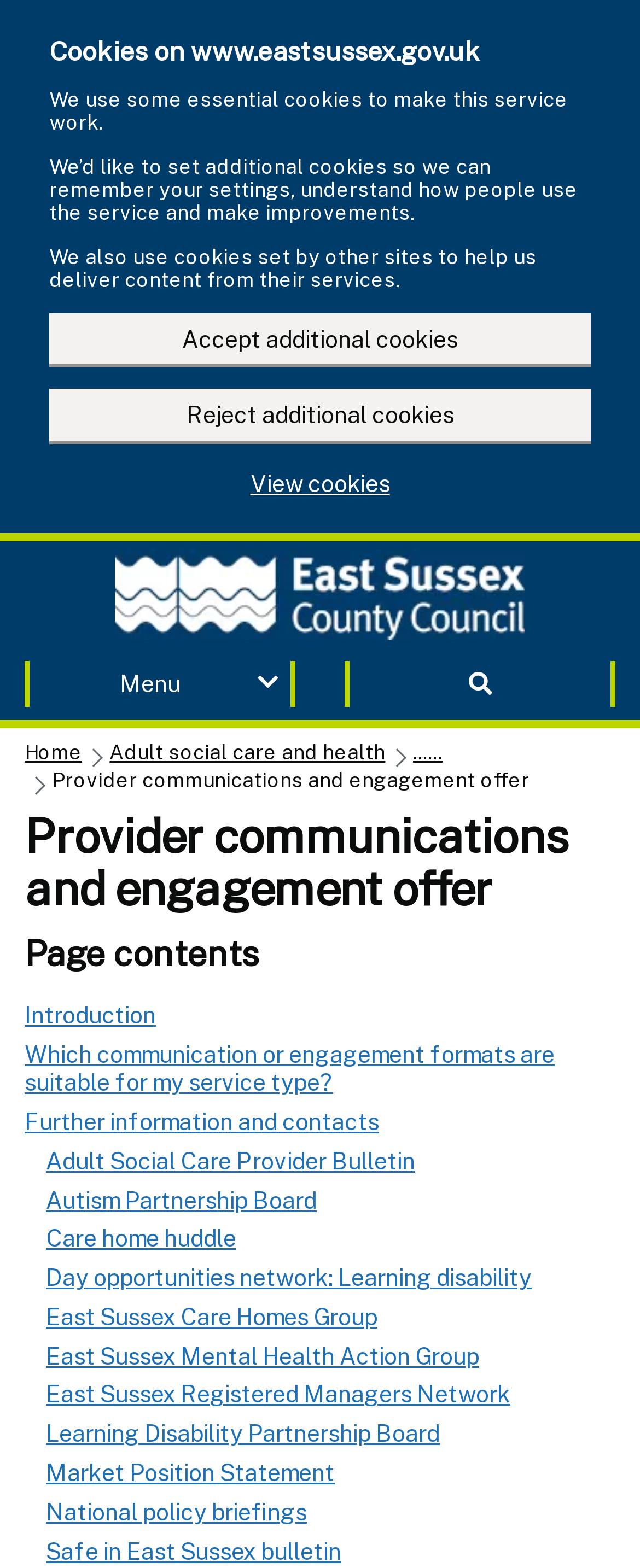Please provide a short answer using a single word or phrase for the question:
What is the name of the first link in the page contents section?

Introduction